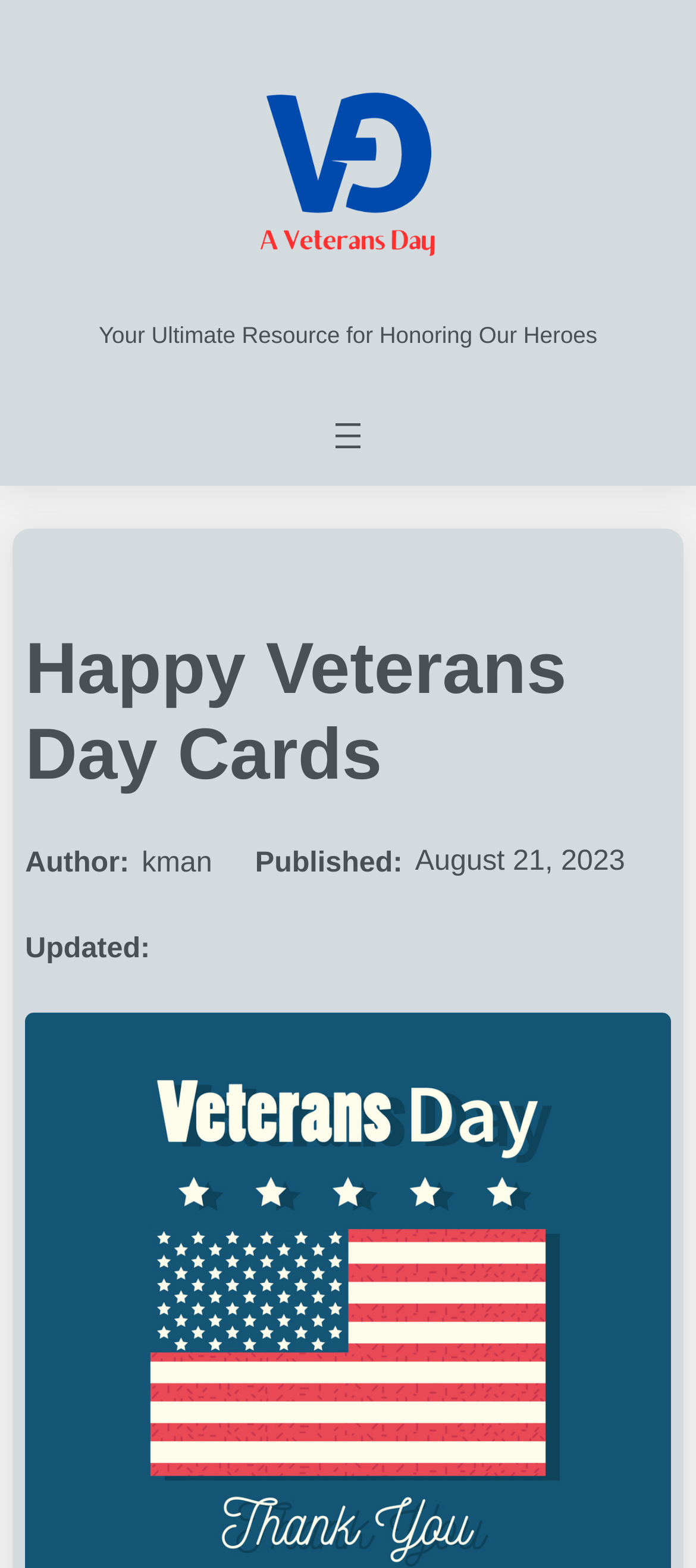Identify the bounding box for the given UI element using the description provided. Coordinates should be in the format (top-left x, top-left y, bottom-right x, bottom-right y) and must be between 0 and 1. Here is the description: aria-label="Open menu"

[0.469, 0.264, 0.531, 0.291]